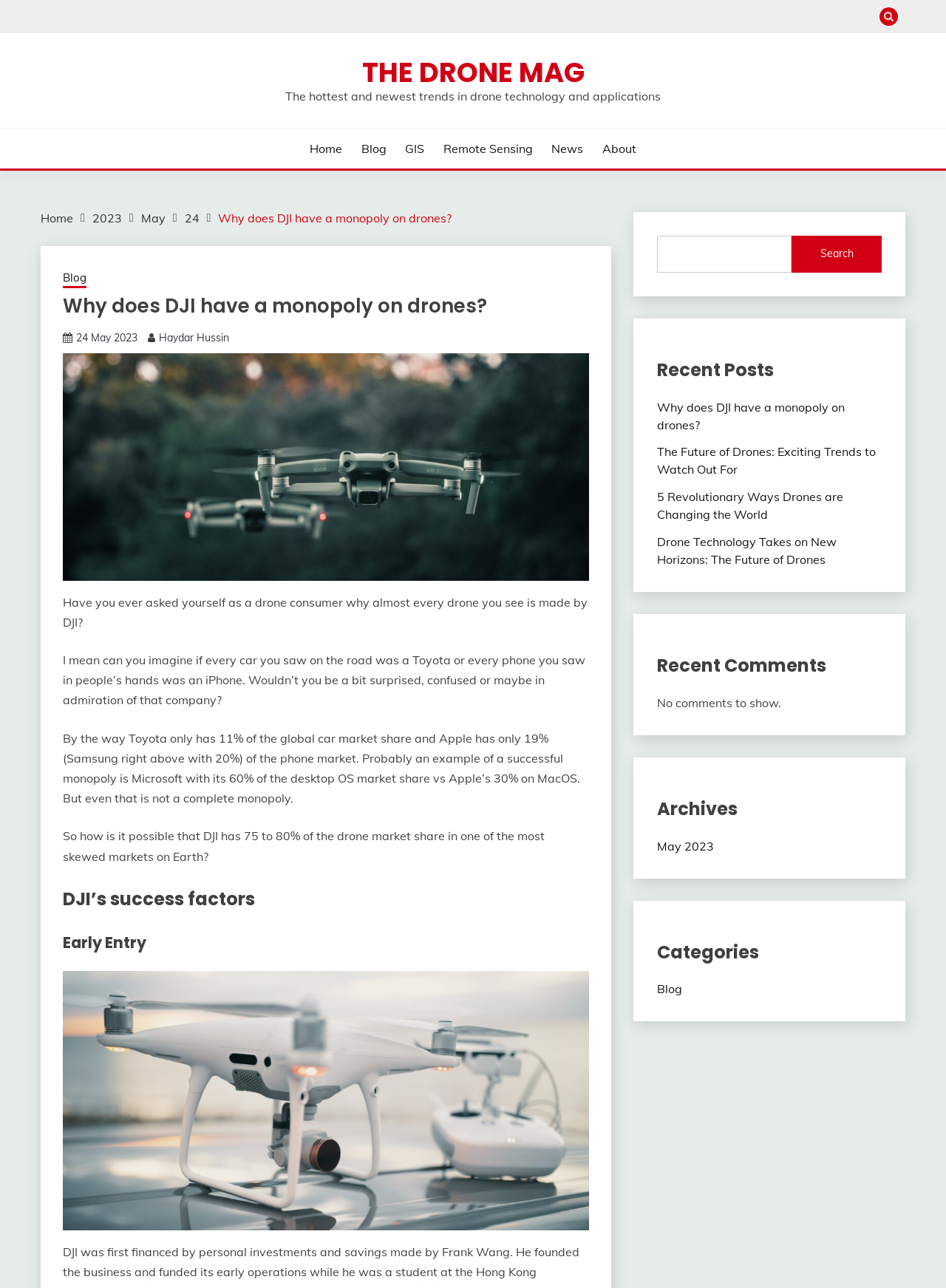Provide a brief response to the question using a single word or phrase: 
What is the date of the current article?

24 May 2023